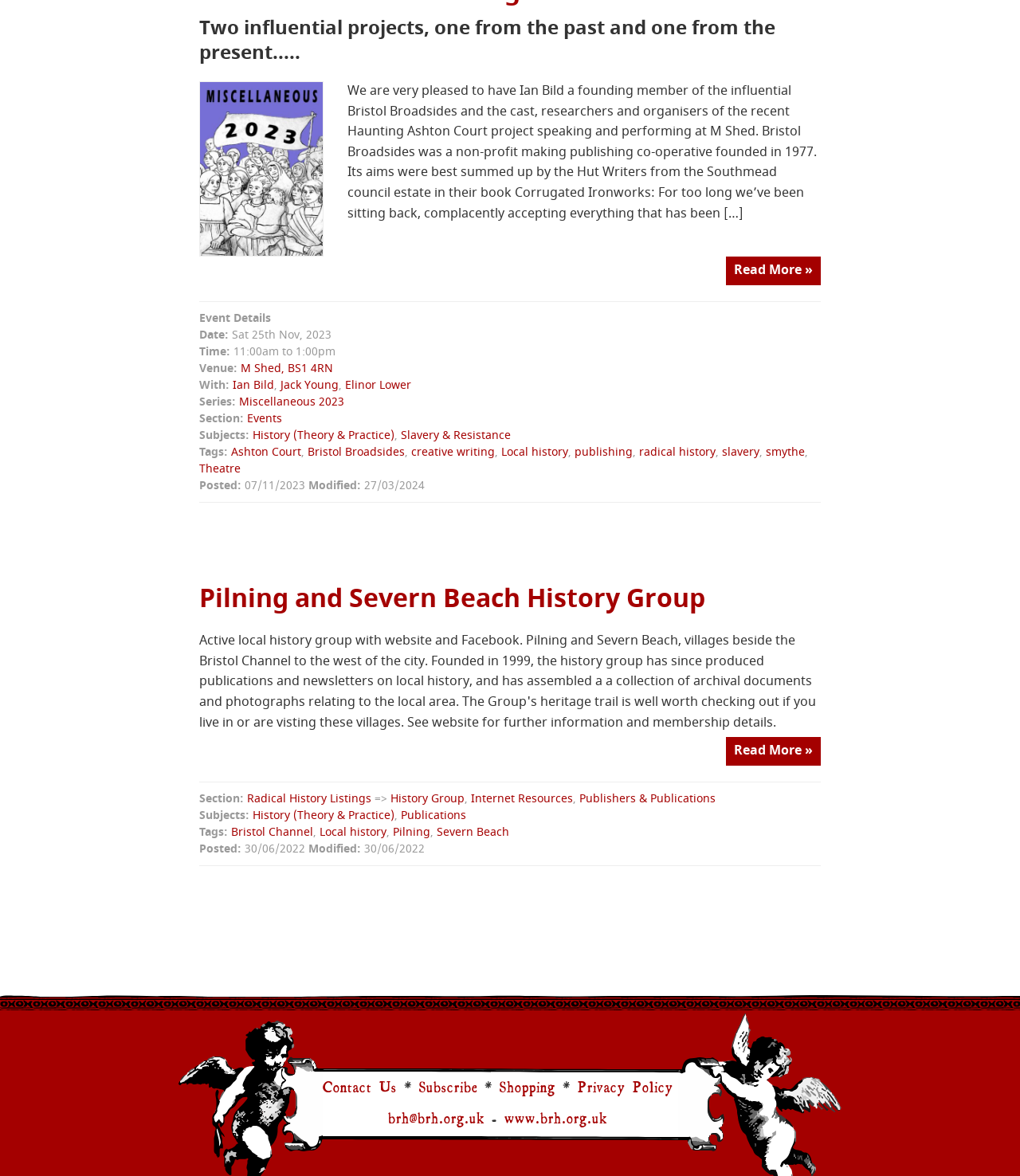Specify the bounding box coordinates of the element's area that should be clicked to execute the given instruction: "Read more about the event". The coordinates should be four float numbers between 0 and 1, i.e., [left, top, right, bottom].

[0.712, 0.218, 0.805, 0.242]